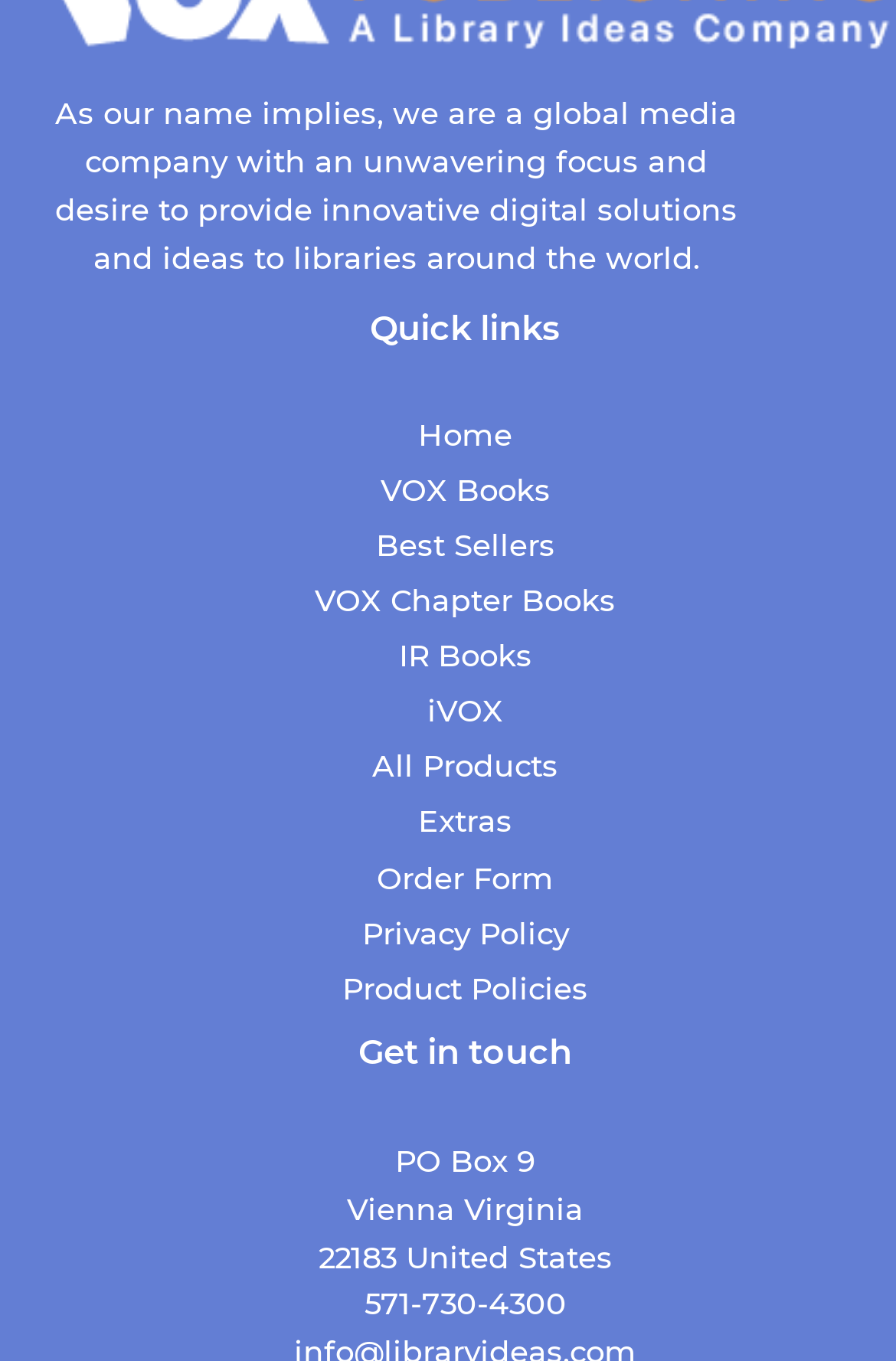Provide the bounding box coordinates of the HTML element this sentence describes: "VOX Chapter Books". The bounding box coordinates consist of four float numbers between 0 and 1, i.e., [left, top, right, bottom].

[0.038, 0.424, 1.0, 0.459]